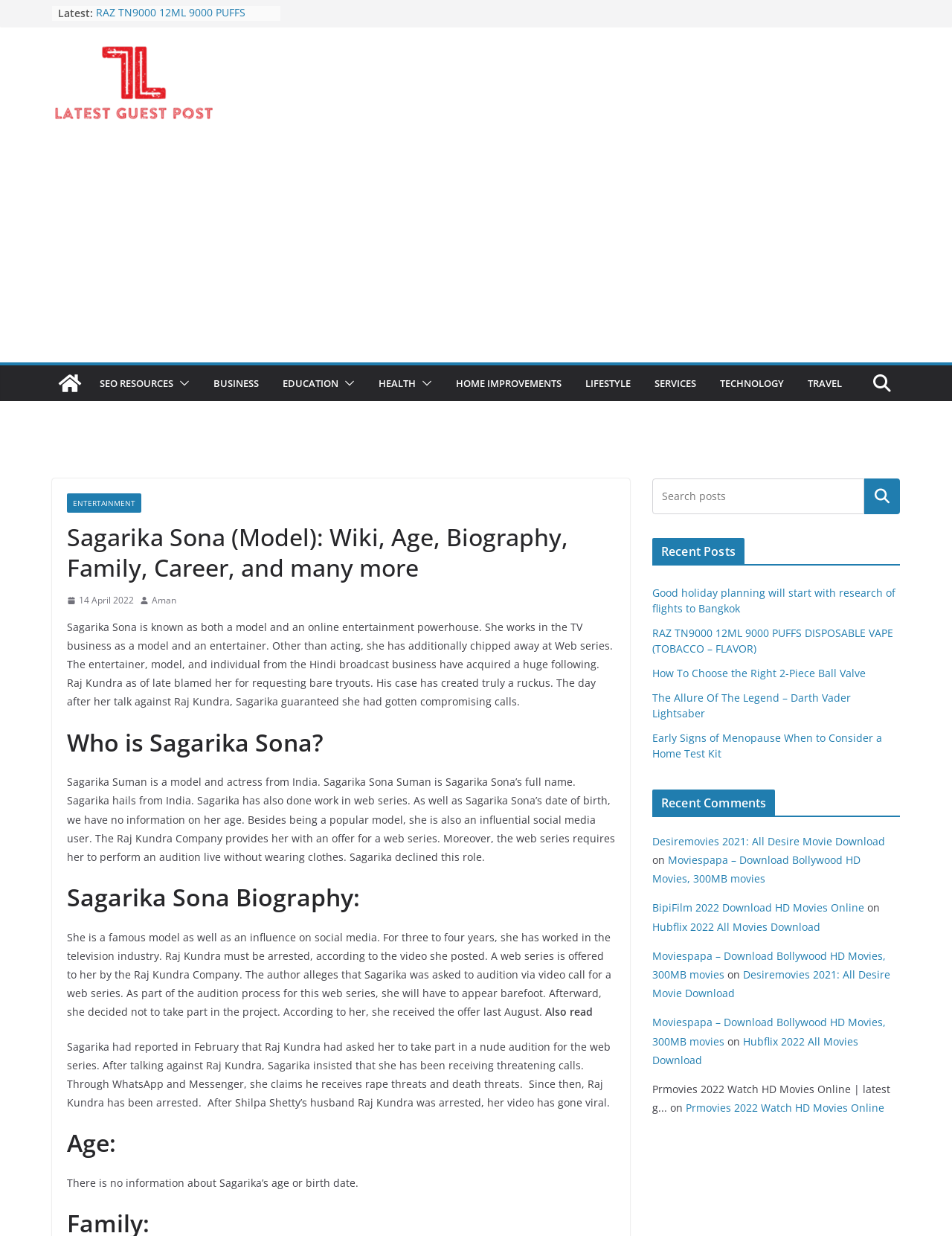How many links are there in the 'Recent Posts' section?
Please ensure your answer to the question is detailed and covers all necessary aspects.

In the 'Recent Posts' section, there are five links listed, which are 'Good holiday planning will start with research of flights to Bangkok', 'RAZ TN9000 12ML 9000 PUFFS DISPOSABLE VAPE (TOBACCO – FLAVOR)', 'How To Choose the Right 2-Piece Ball Valve', 'The Allure Of The Legend – Darth Vader Lightsaber', and 'Early Signs of Menopause When to Consider a Home Test Kit'.